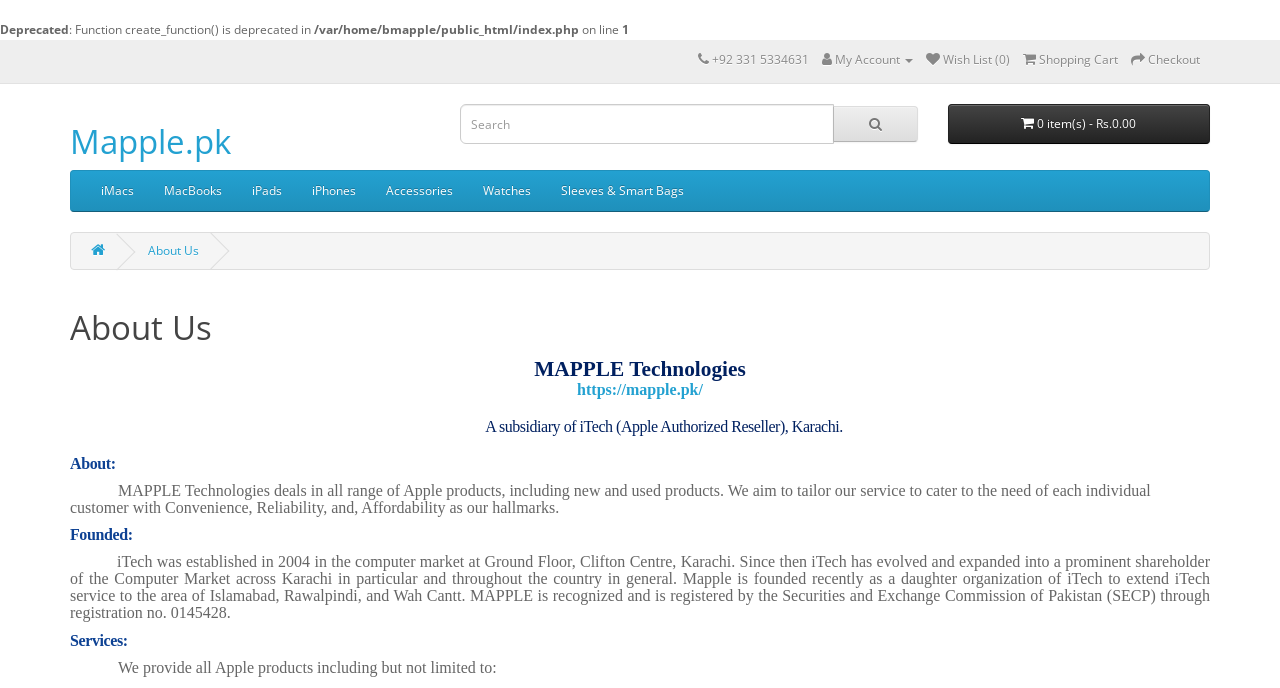Please identify the bounding box coordinates of the element I need to click to follow this instruction: "View shopping cart".

[0.799, 0.074, 0.873, 0.099]